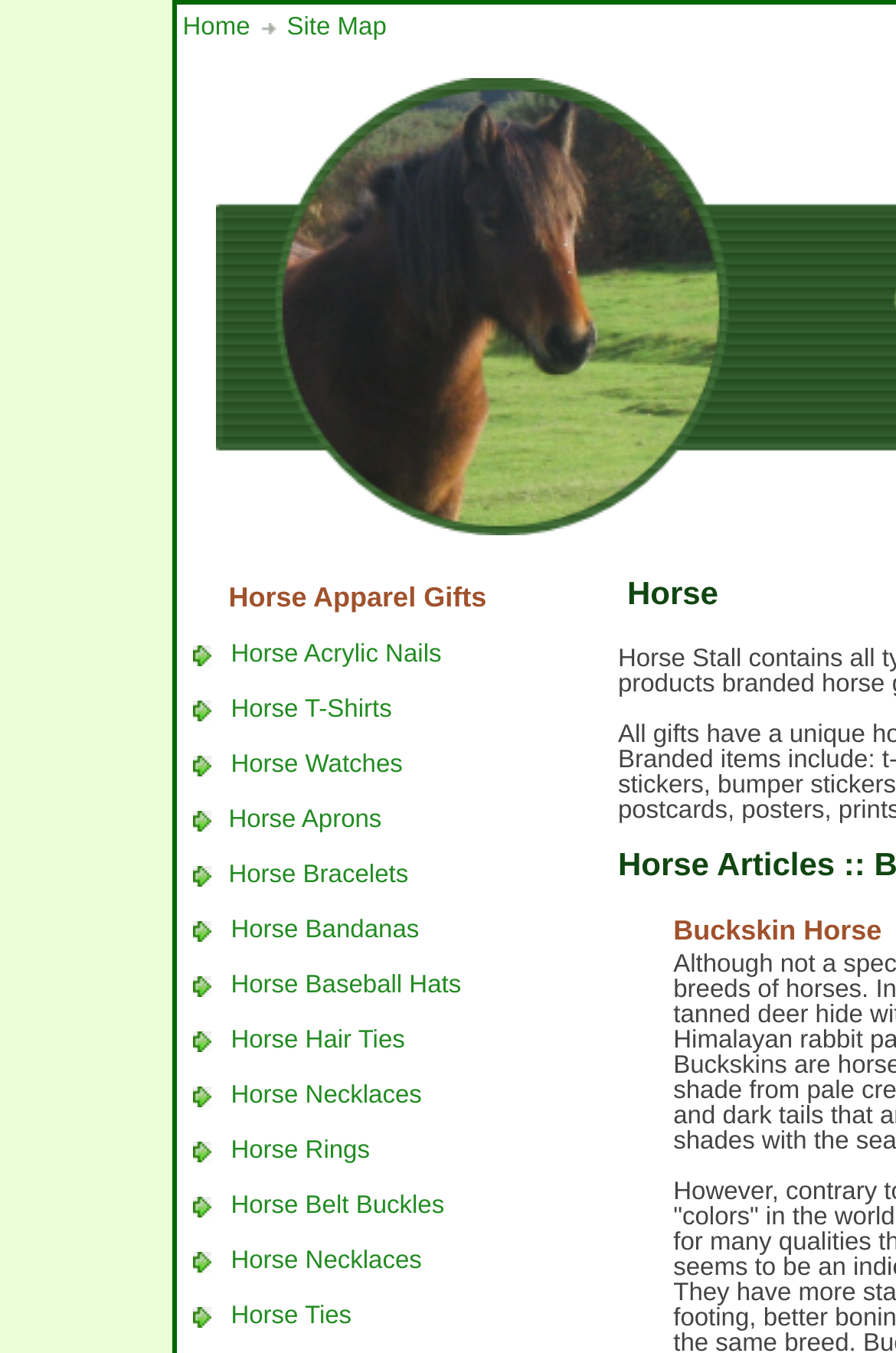Identify the coordinates of the bounding box for the element described below: "Horse Acrylic Nails". Return the coordinates as four float numbers between 0 and 1: [left, top, right, bottom].

[0.258, 0.473, 0.493, 0.493]